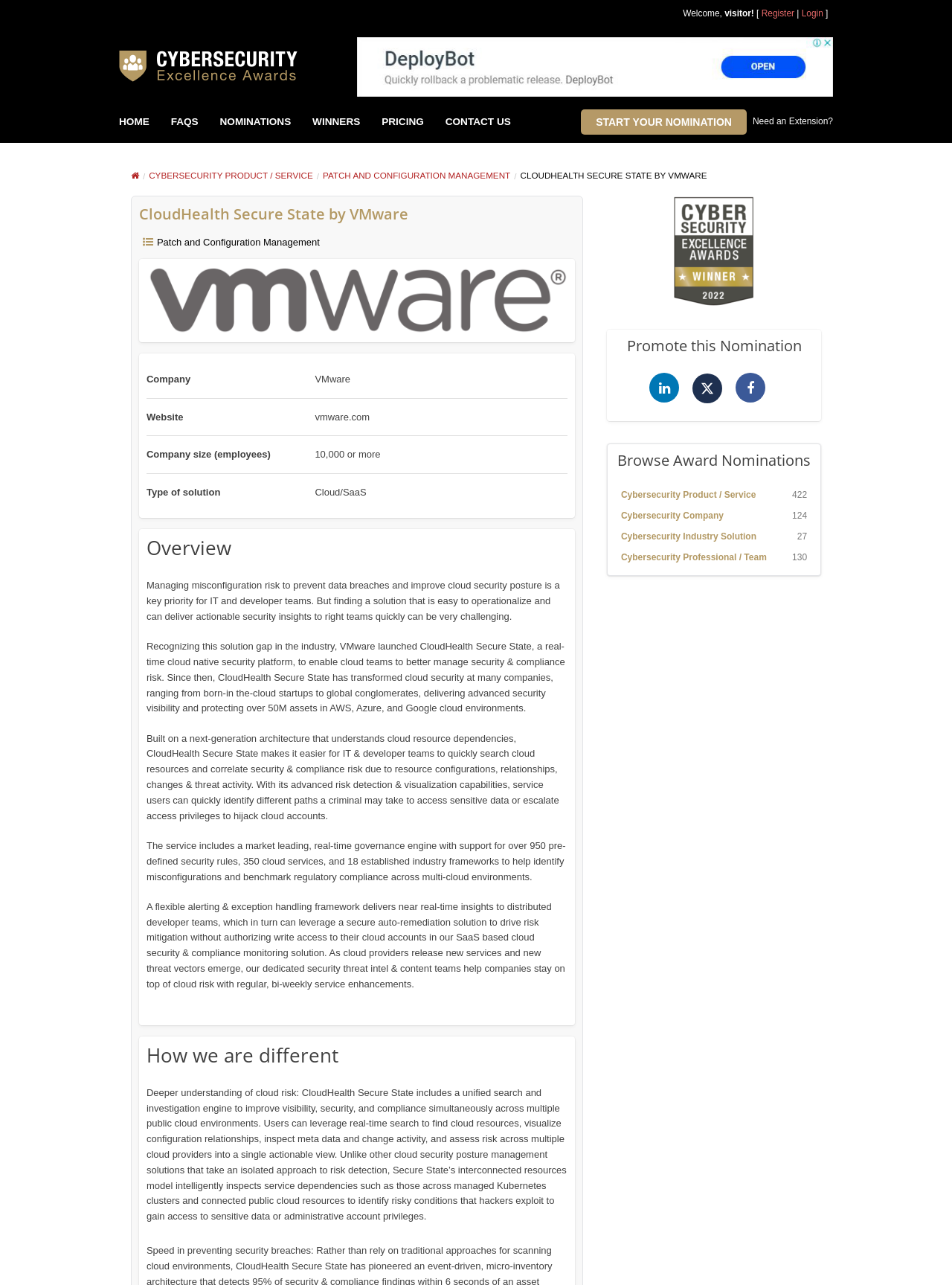Locate the bounding box coordinates of the element that needs to be clicked to carry out the instruction: "Click on Register". The coordinates should be given as four float numbers ranging from 0 to 1, i.e., [left, top, right, bottom].

[0.8, 0.006, 0.834, 0.014]